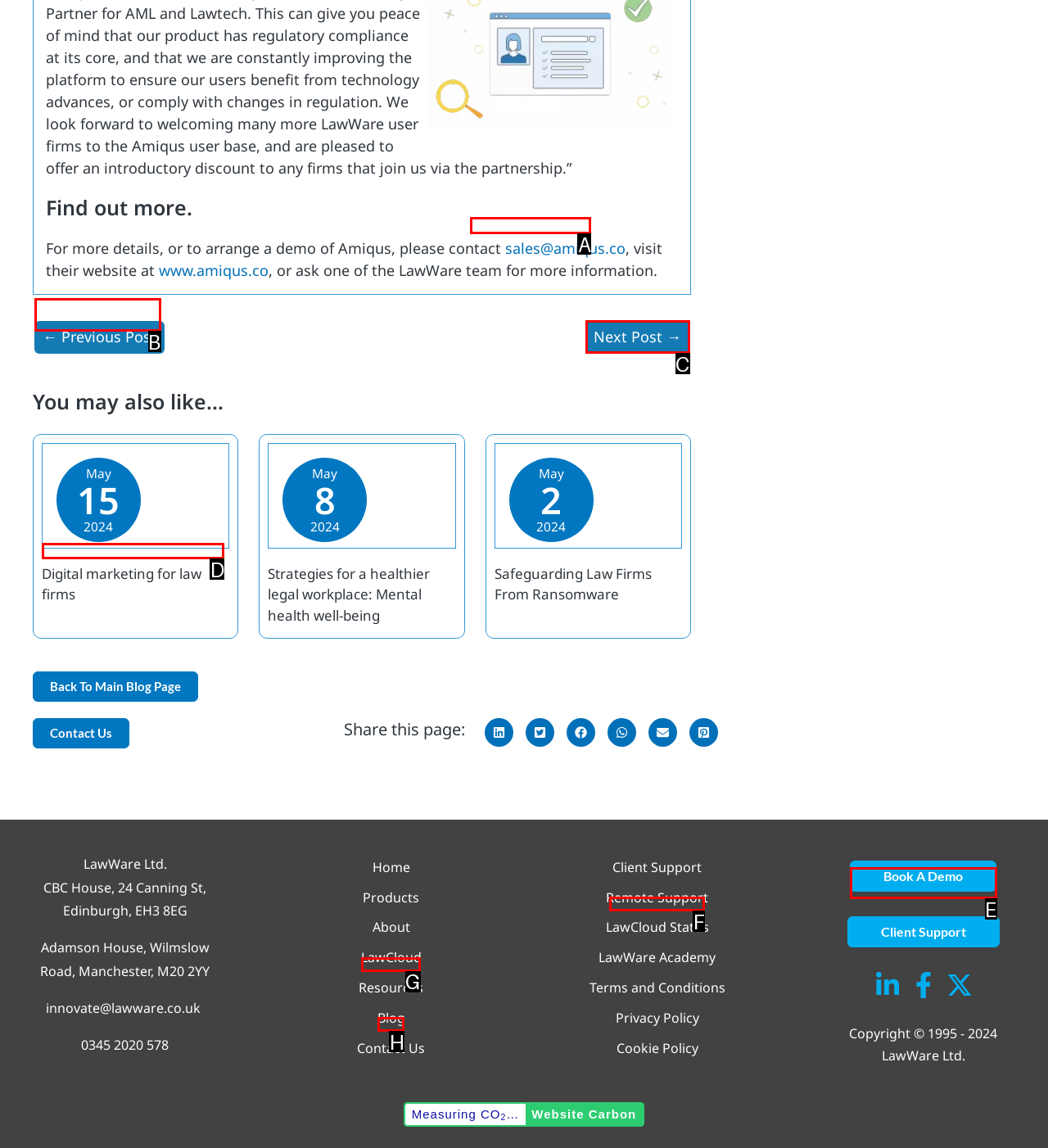Which HTML element should be clicked to fulfill the following task: Click on 'Next Post →'?
Reply with the letter of the appropriate option from the choices given.

C